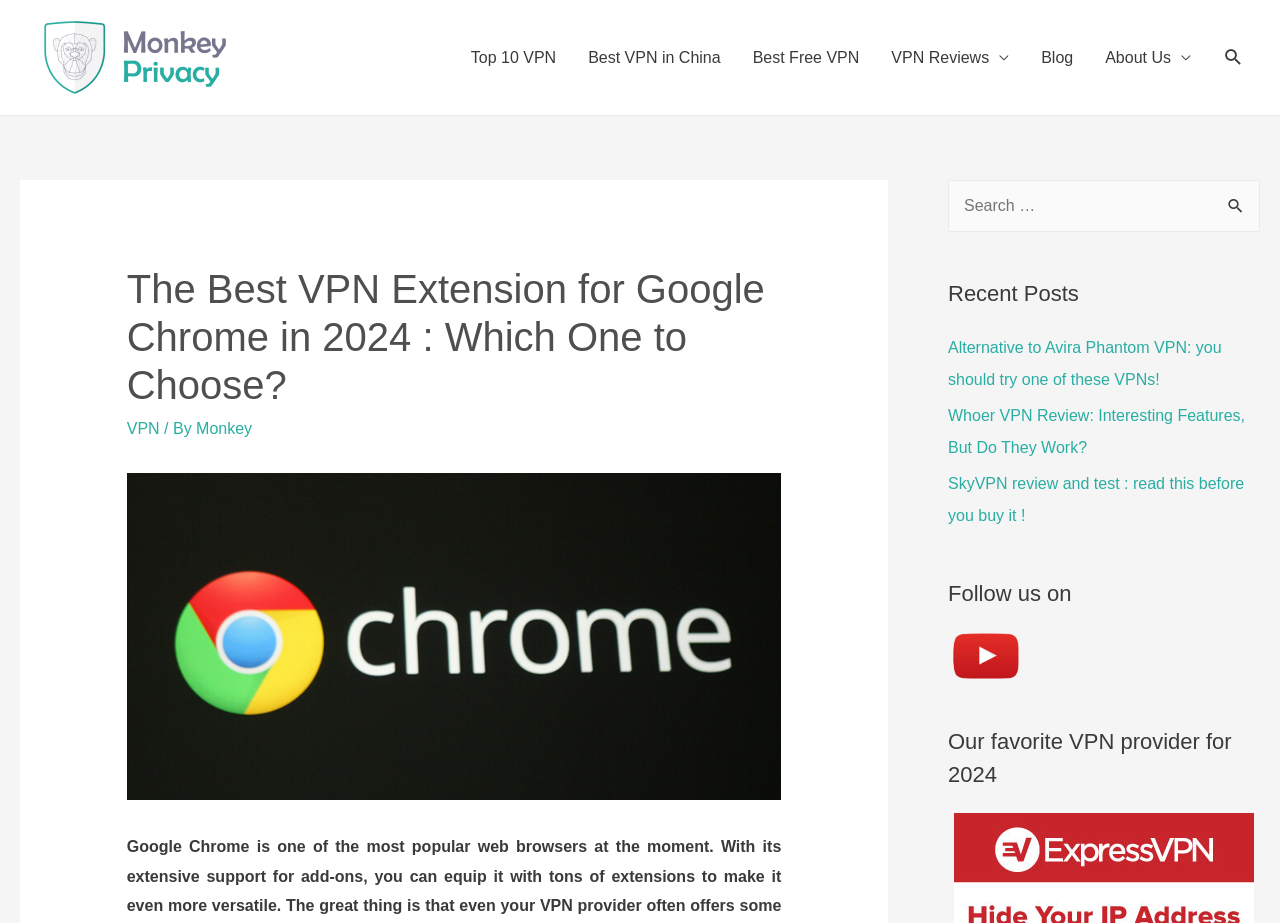Identify the bounding box coordinates necessary to click and complete the given instruction: "Read the review of Whoer VPN".

[0.741, 0.441, 0.973, 0.494]